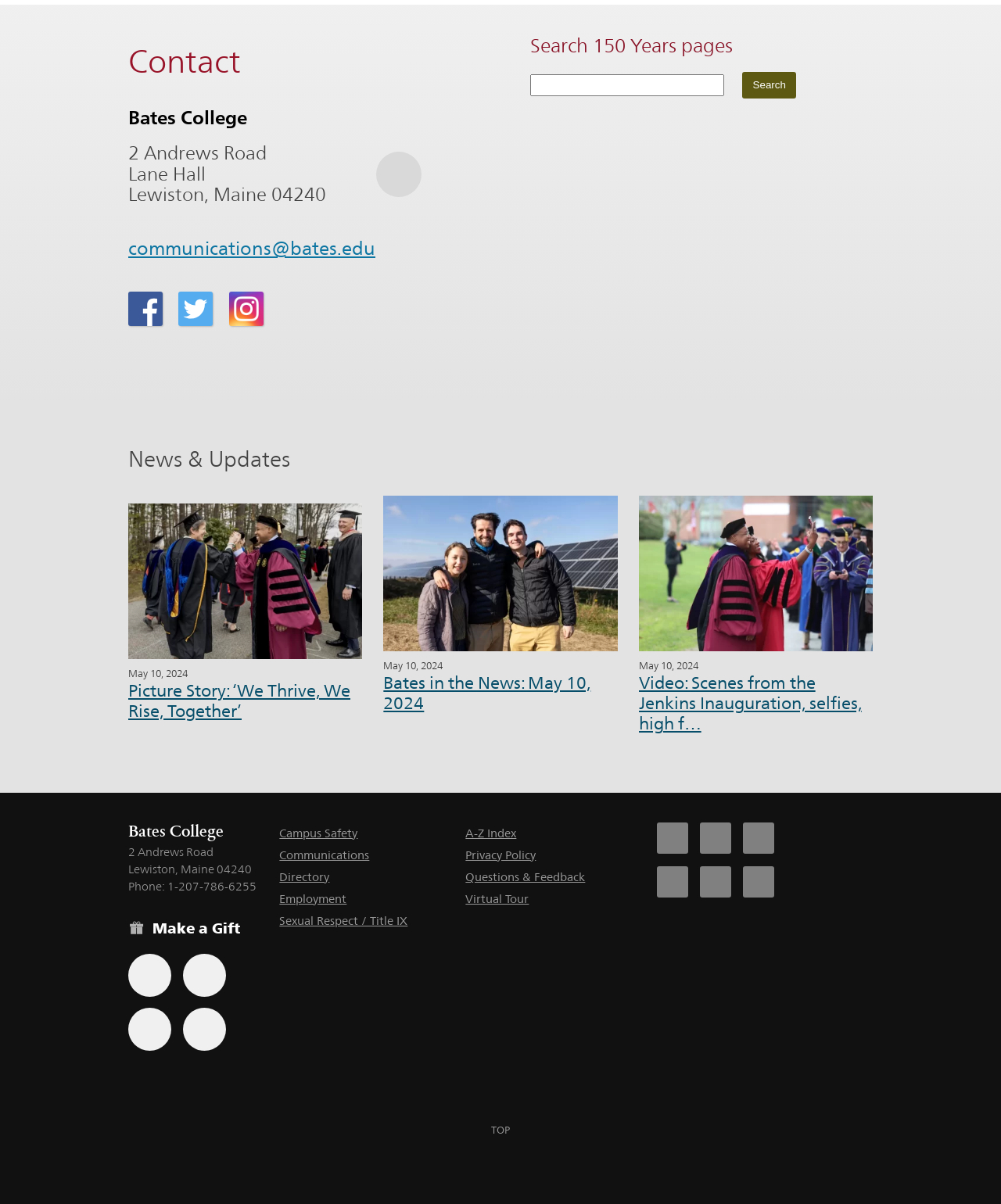What is the purpose of the 'Search 150 Years' section?
Look at the image and answer the question using a single word or phrase.

To search the college's 150 years of history